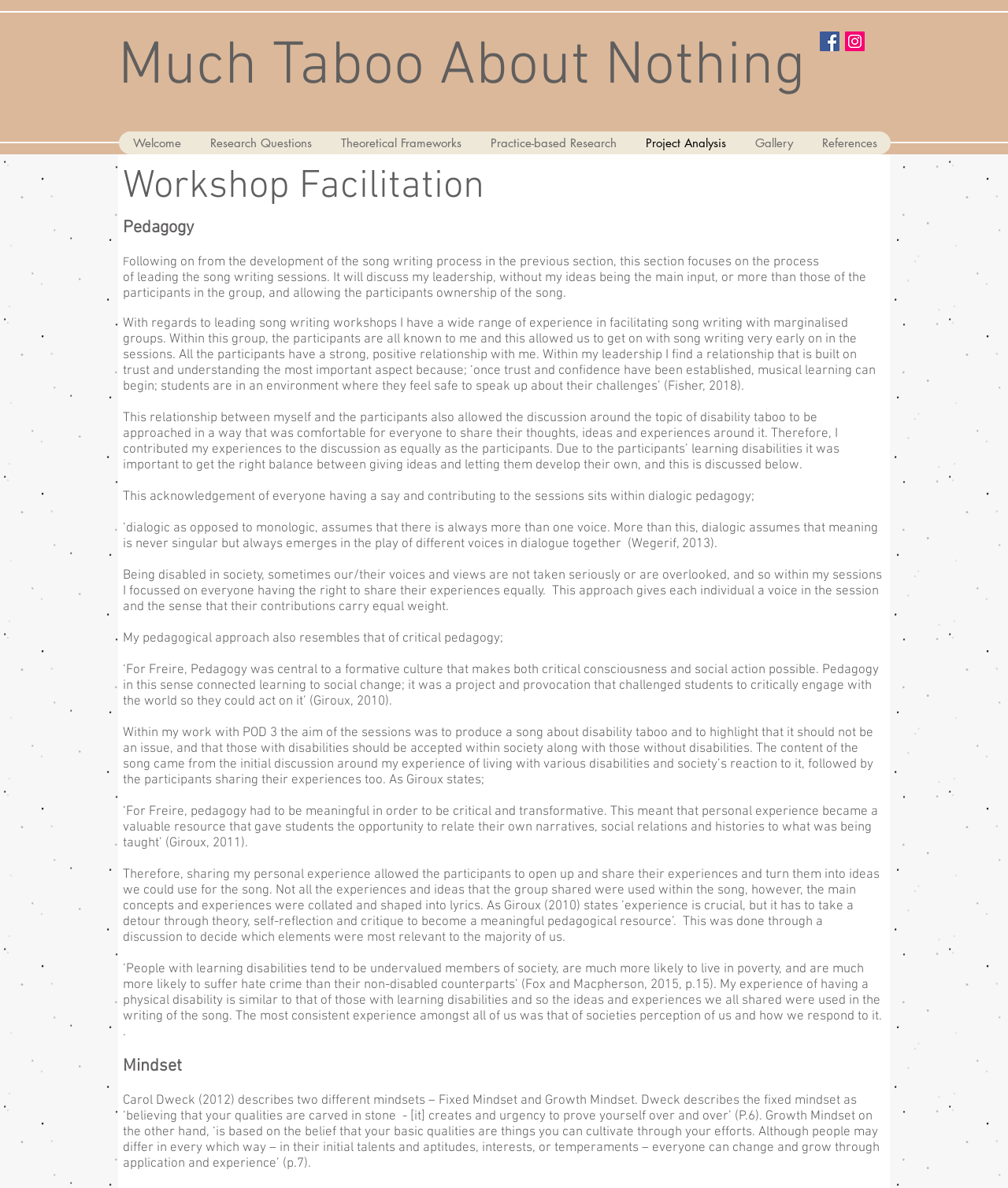Find the bounding box coordinates of the element to click in order to complete the given instruction: "Read about Theoretical Frameworks."

[0.323, 0.111, 0.472, 0.13]